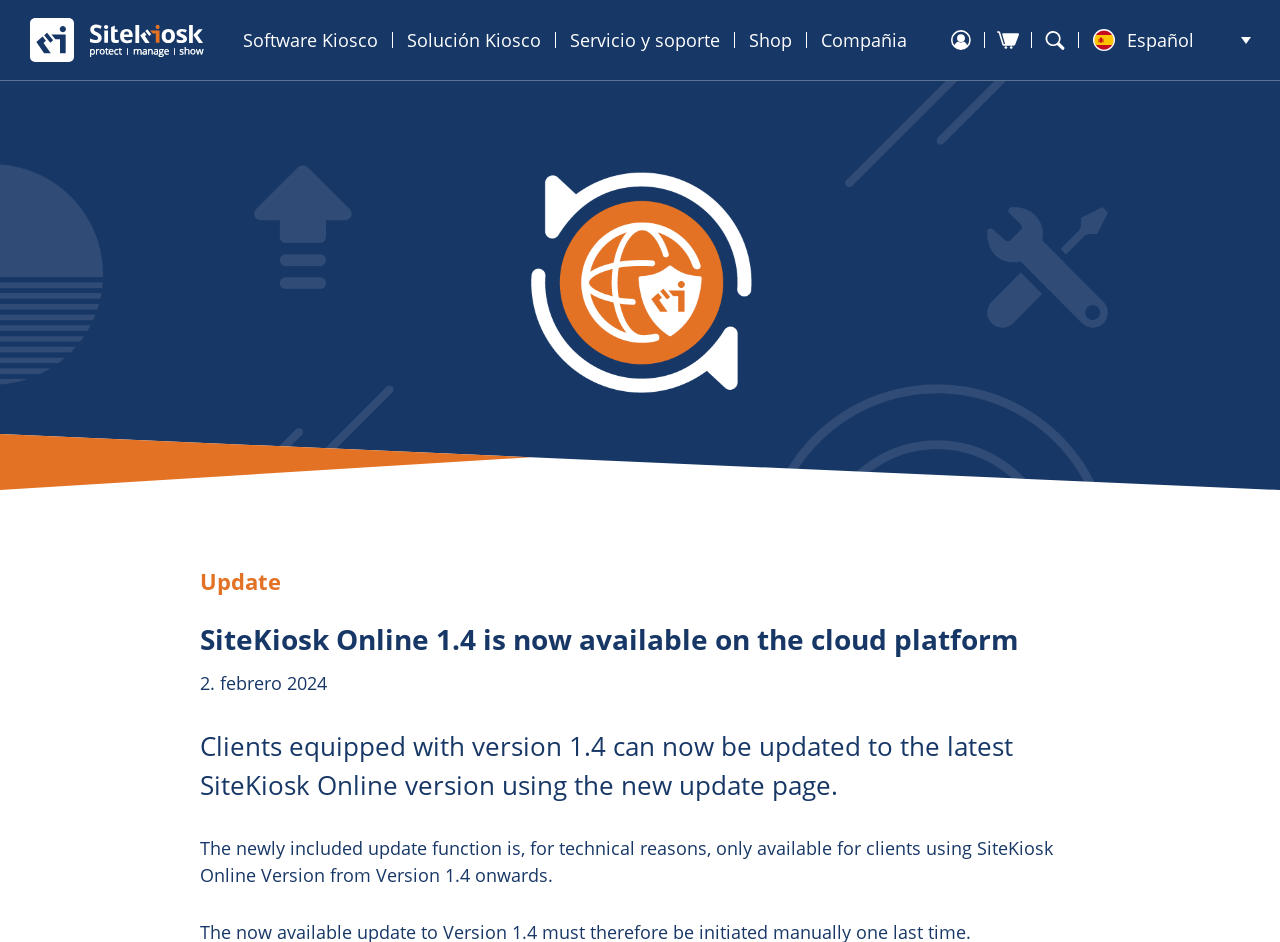Please locate the bounding box coordinates of the element that should be clicked to achieve the given instruction: "Click the SiteKiosk Logo".

[0.023, 0.019, 0.159, 0.066]